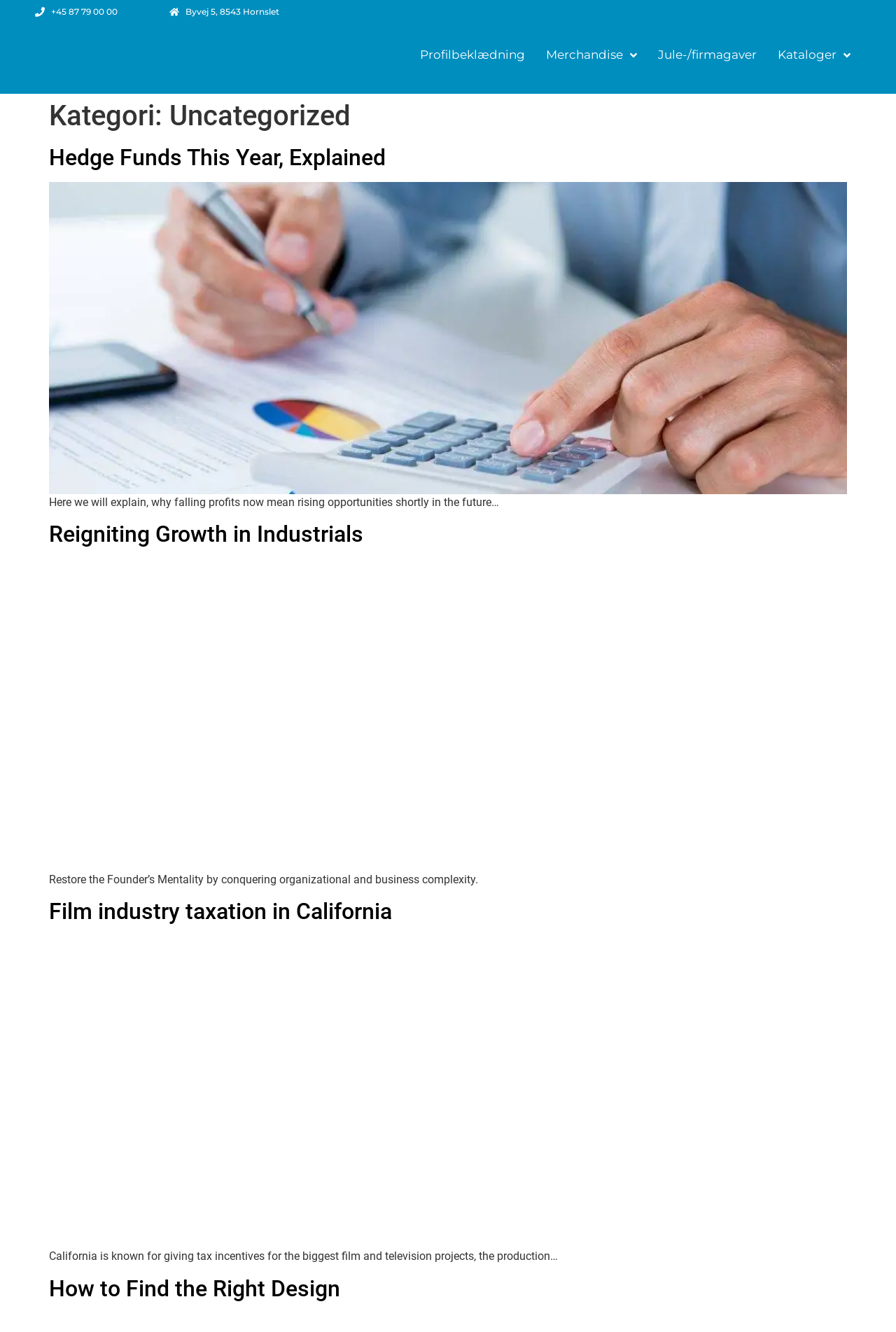What is the last article about on this webpage?
Refer to the image and give a detailed response to the question.

The last article section on the webpage is about 'Film industry taxation in California', which provides information about tax incentives for film and television projects in California.